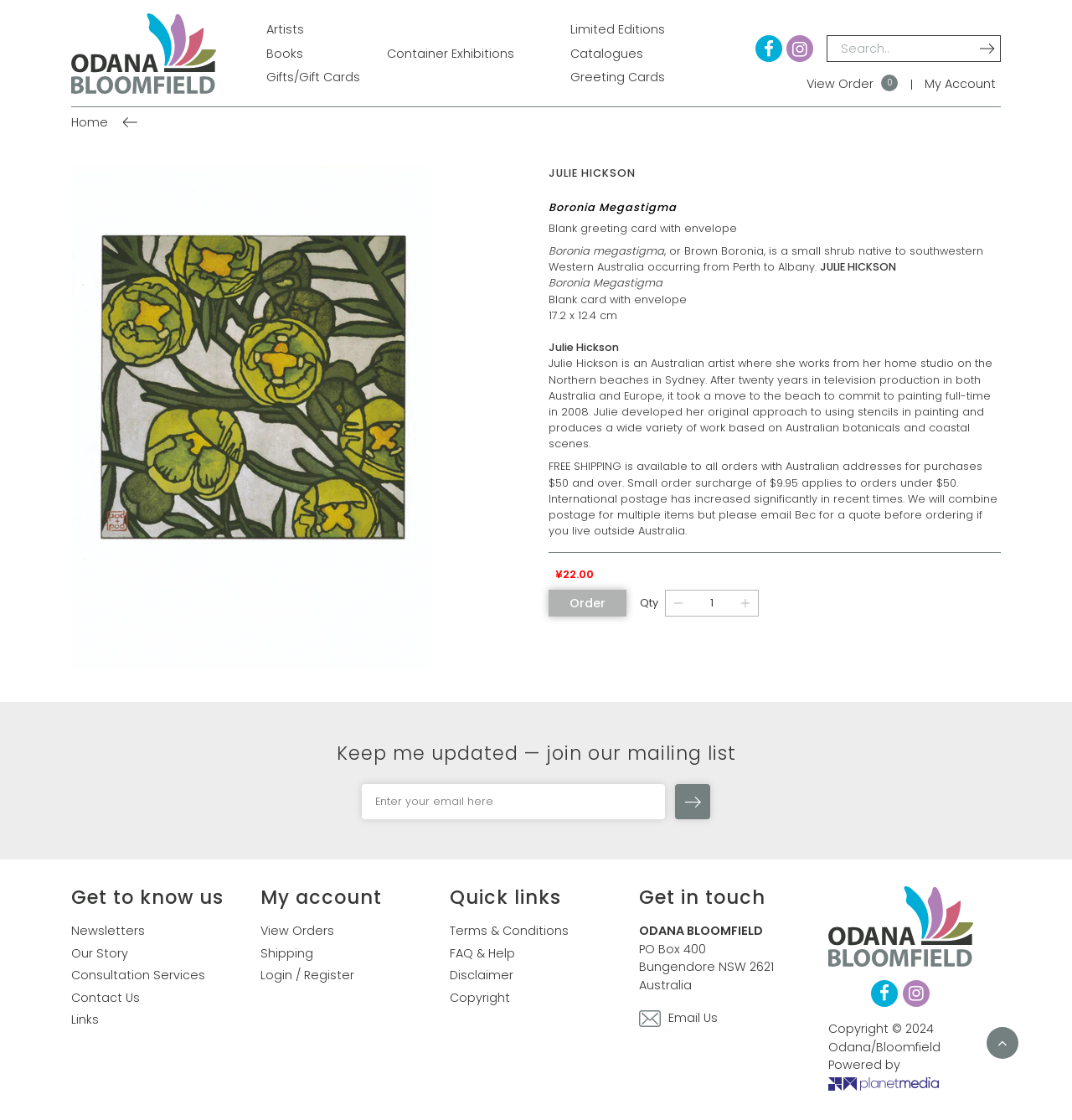Give an in-depth explanation of the webpage layout and content.

This webpage is about Julie Hickson, an Australian artist, and her artwork, Boronia Megastigma. At the top of the page, there is a navigation menu with links to "Artists", "Limited Editions", "Books", "Container Exhibitions", "Catalogues", "Gifts/Gift Cards", and "Greeting Cards". Below the navigation menu, there is a search bar and a button to view the order.

On the left side of the page, there is a section with links to "Home", "Odana Bloomfield", and a shopping cart icon. Below this section, there is a large image of the artwork, Boronia Megastigma.

The main content of the page is divided into two columns. The left column has a heading "JULIE HICKSON" and a subheading "Boronia Megastigma". Below the headings, there is a description of the artwork, including its size and a brief text about the artist. There is also a section with the artist's bio, which describes her background and experience in painting.

The right column has a section with the product details, including the sale price and a button to order. Below this section, there is a form to enter the quantity and a button to subscribe to the mailing list.

At the bottom of the page, there are several sections with links to "Get to know us", "My account", "Quick links", and "Get in touch". The "Get in touch" section has the contact information, including the address and email. There are also social media links and a copyright notice at the bottom of the page.